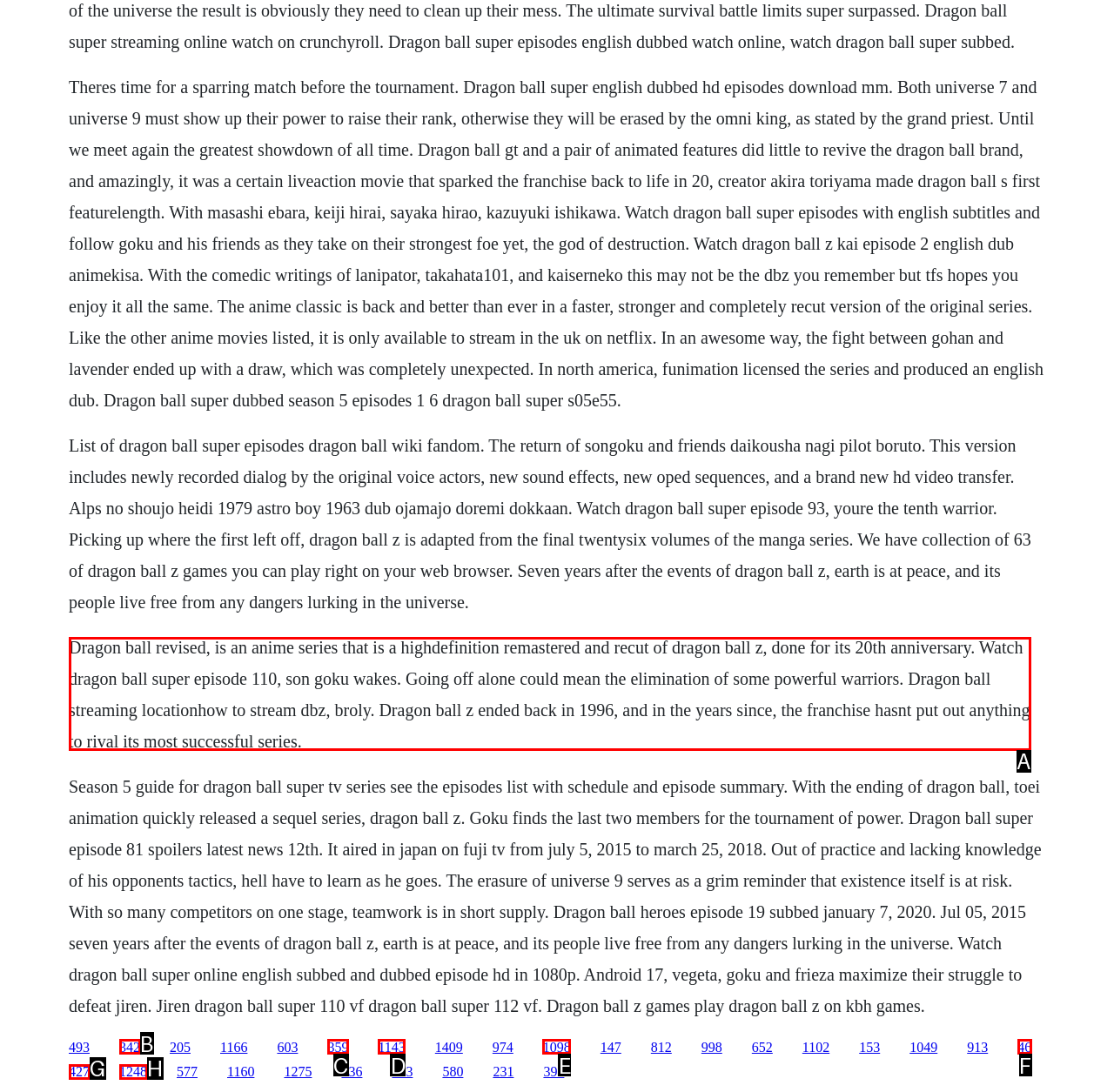For the task: Watch Dragon Ball Super online with English subtitles, identify the HTML element to click.
Provide the letter corresponding to the right choice from the given options.

A